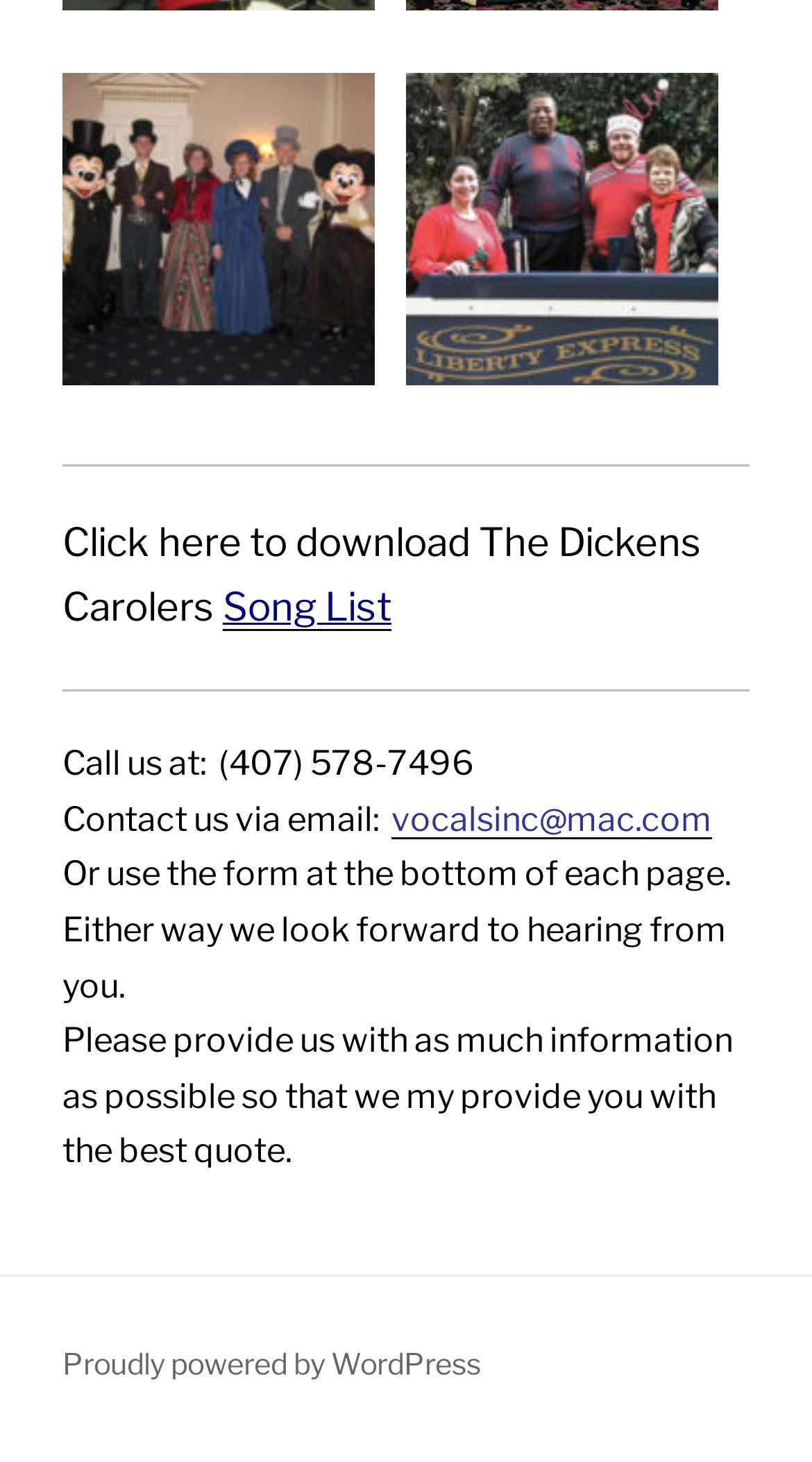What is the email address to contact?
Look at the image and respond with a one-word or short-phrase answer.

vocalsinc@mac.com